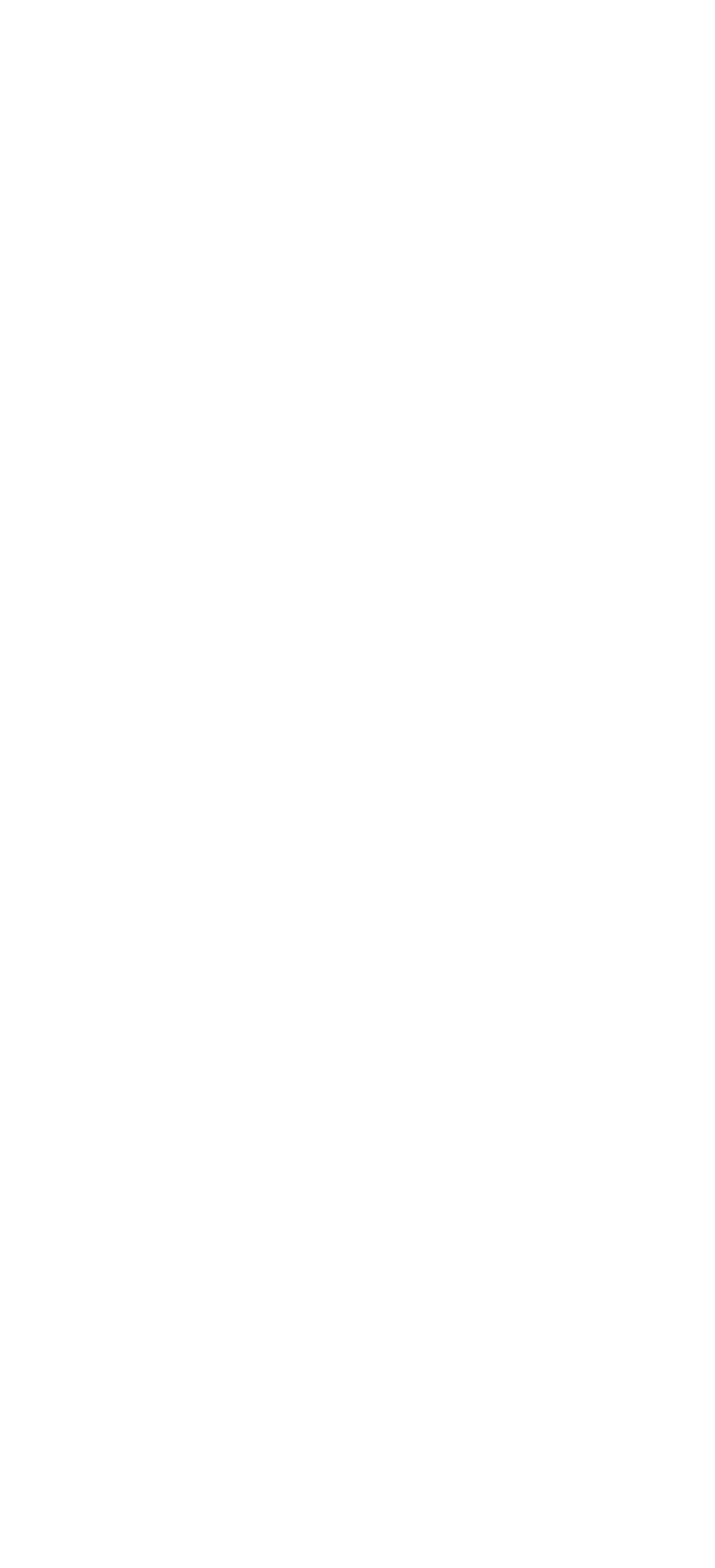What is the first link on the webpage?
Give a one-word or short-phrase answer derived from the screenshot.

Emergency Department